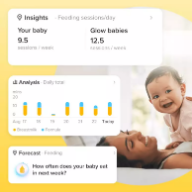Describe every aspect of the image in detail.

The image showcases a cheerful interaction between a caregiver and a baby, emphasizing the joy of nurturing and connection. In the foreground, the baby, wearing a light pink outfit, is smiling brightly, adding warmth to the scene. The caregiver lies comfortably next to the baby, demonstrating a tender bond. 

Overlaying the image are informational elements that appear to be part of a baby tracking application. These insights include statistics about daily feeding sessions: "Your baby: 9.5 sessions/week" and "Grow babies: 12.5 items/week," suggesting a focus on nurturing and tracking the growth of infants. Additionally, there is a visual analysis graph for daily feeding totals, along with a forecast question, "How often does your baby eat next week?" This layout hints at the app's role in helping parents monitor their baby's feeding habits and providing guidance for better care. 

Overall, the image beautifully combines visual affection with practical information, underlining the importance of both emotional and physical care in a child's development.